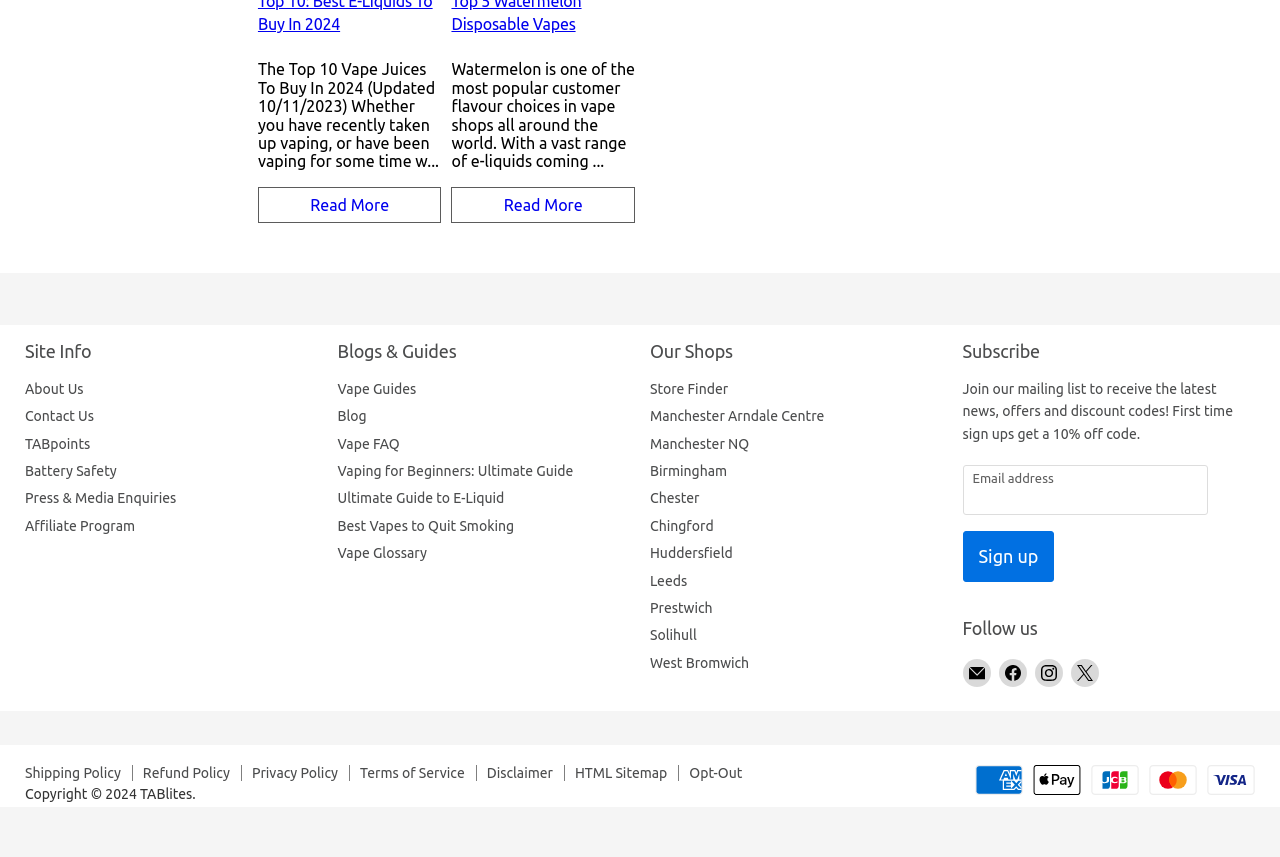What type of shops are listed in the 'Our Shops' section?
Answer with a single word or short phrase according to what you see in the image.

Vape shops